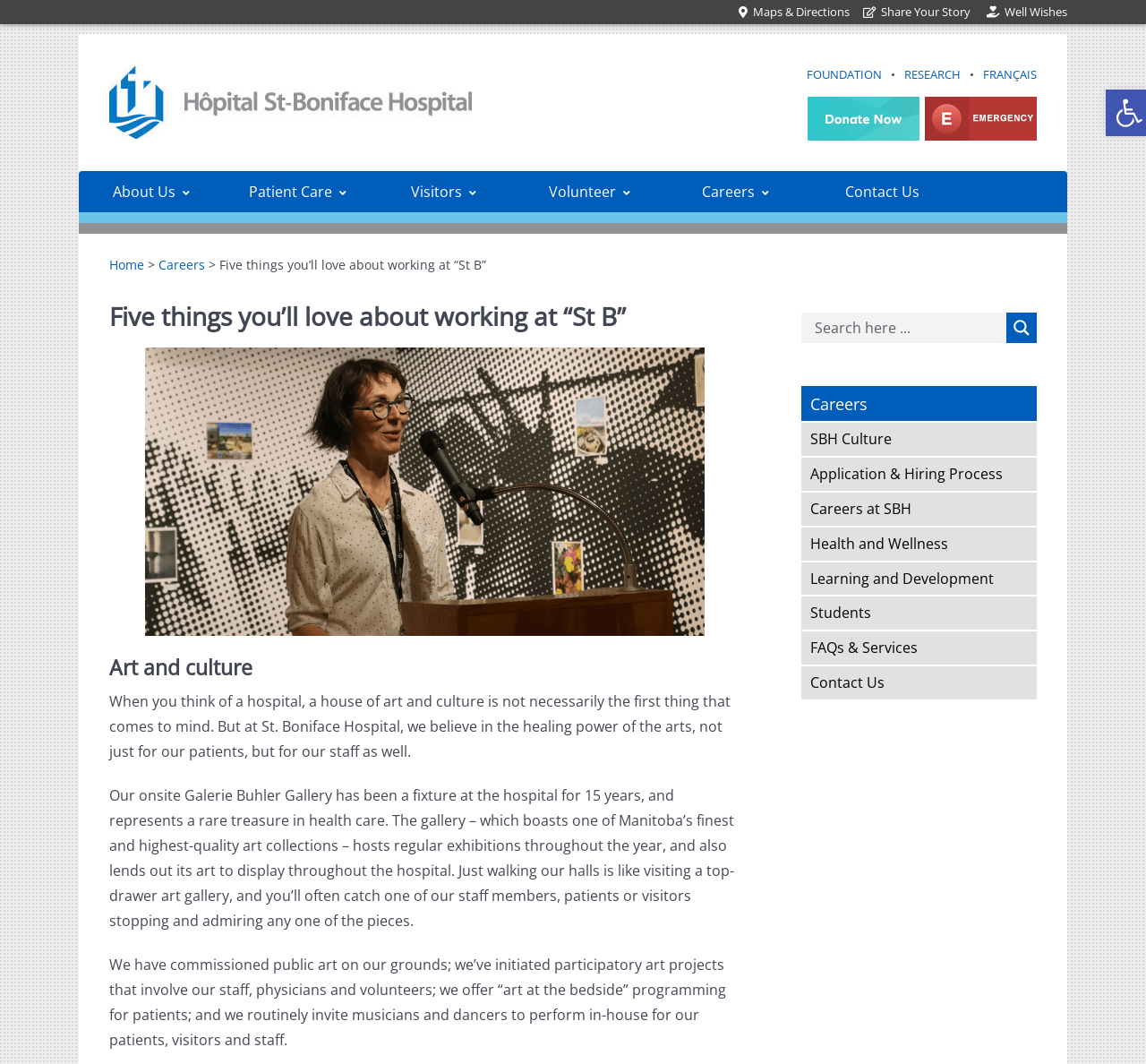Based on the element description Careers, identify the bounding box of the UI element in the given webpage screenshot. The coordinates should be in the format (top-left x, top-left y, bottom-right x, bottom-right y) and must be between 0 and 1.

[0.699, 0.362, 0.905, 0.396]